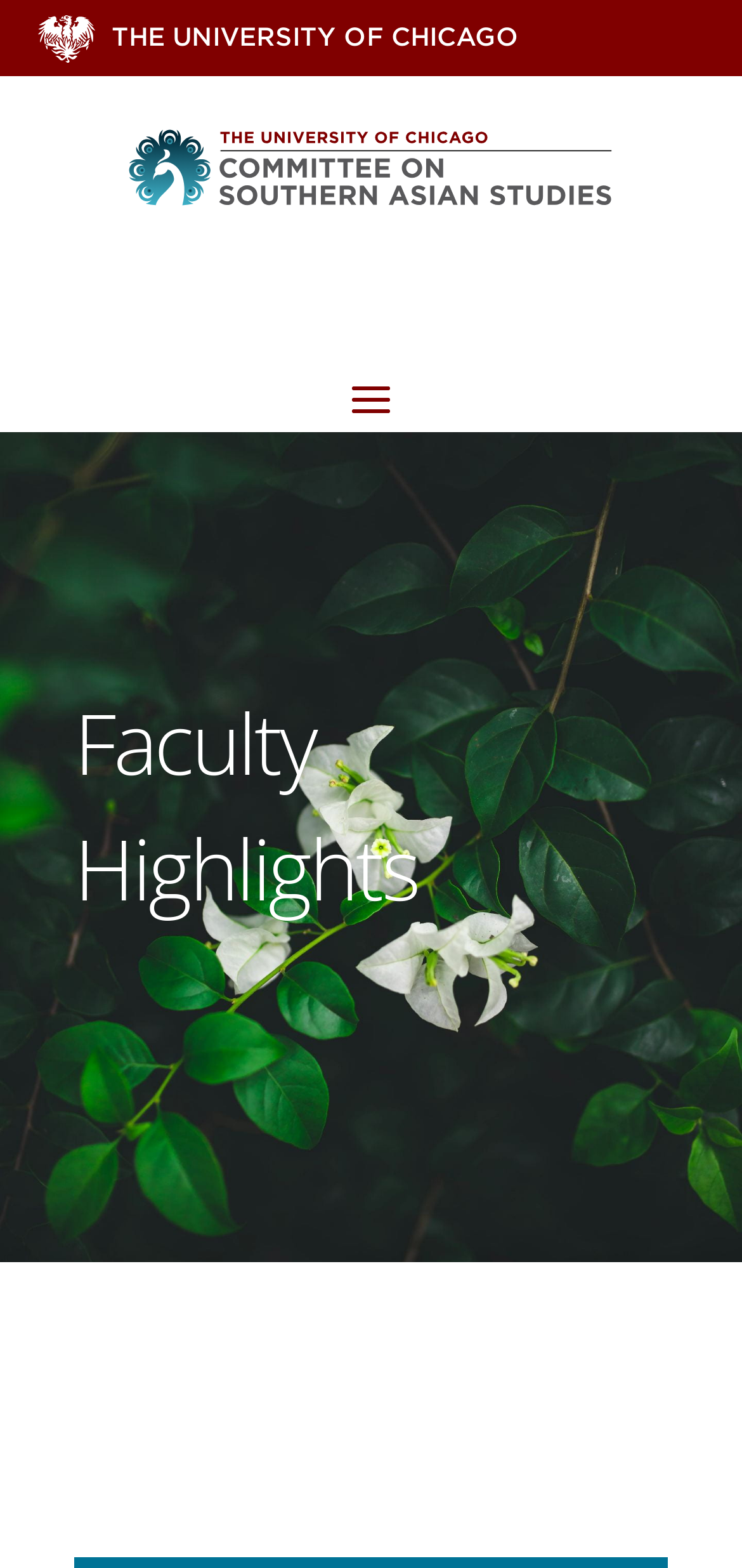Please provide the bounding box coordinate of the region that matches the element description: The University of Chicago. Coordinates should be in the format (top-left x, top-left y, bottom-right x, bottom-right y) and all values should be between 0 and 1.

[0.088, 0.015, 0.699, 0.033]